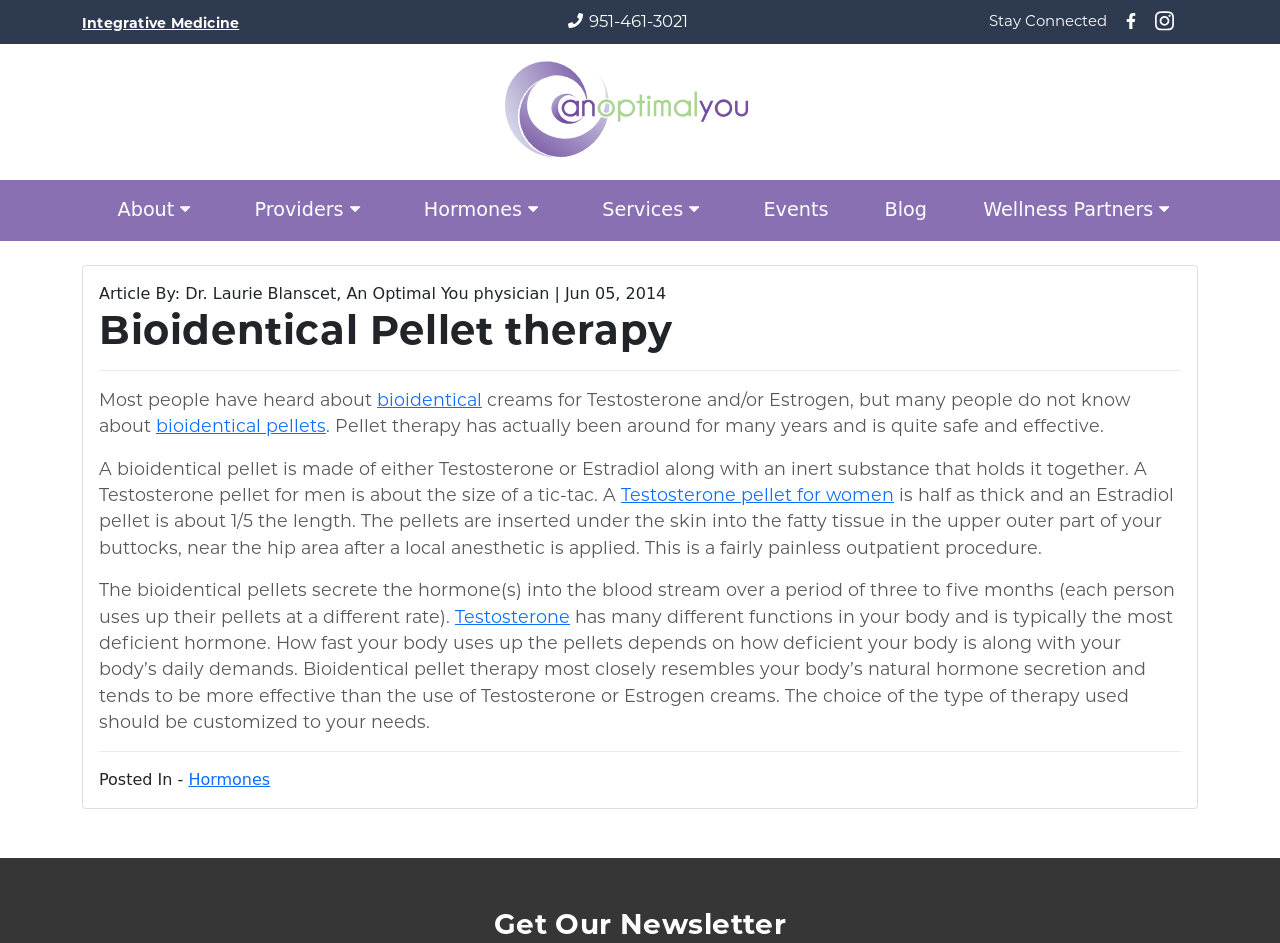What is the main topic of the article?
Your answer should be a single word or phrase derived from the screenshot.

Bioidentical Pellet therapy